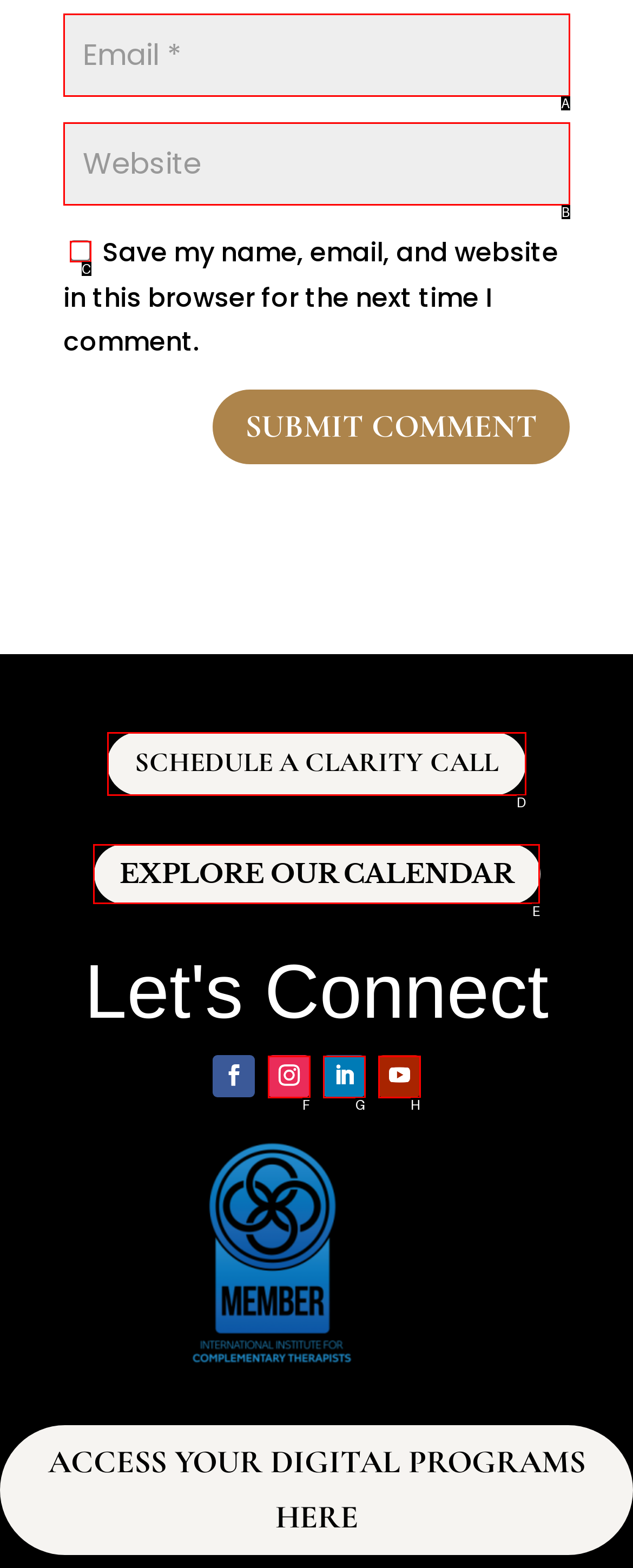Using the description: Schedule a Clarity Call
Identify the letter of the corresponding UI element from the choices available.

D